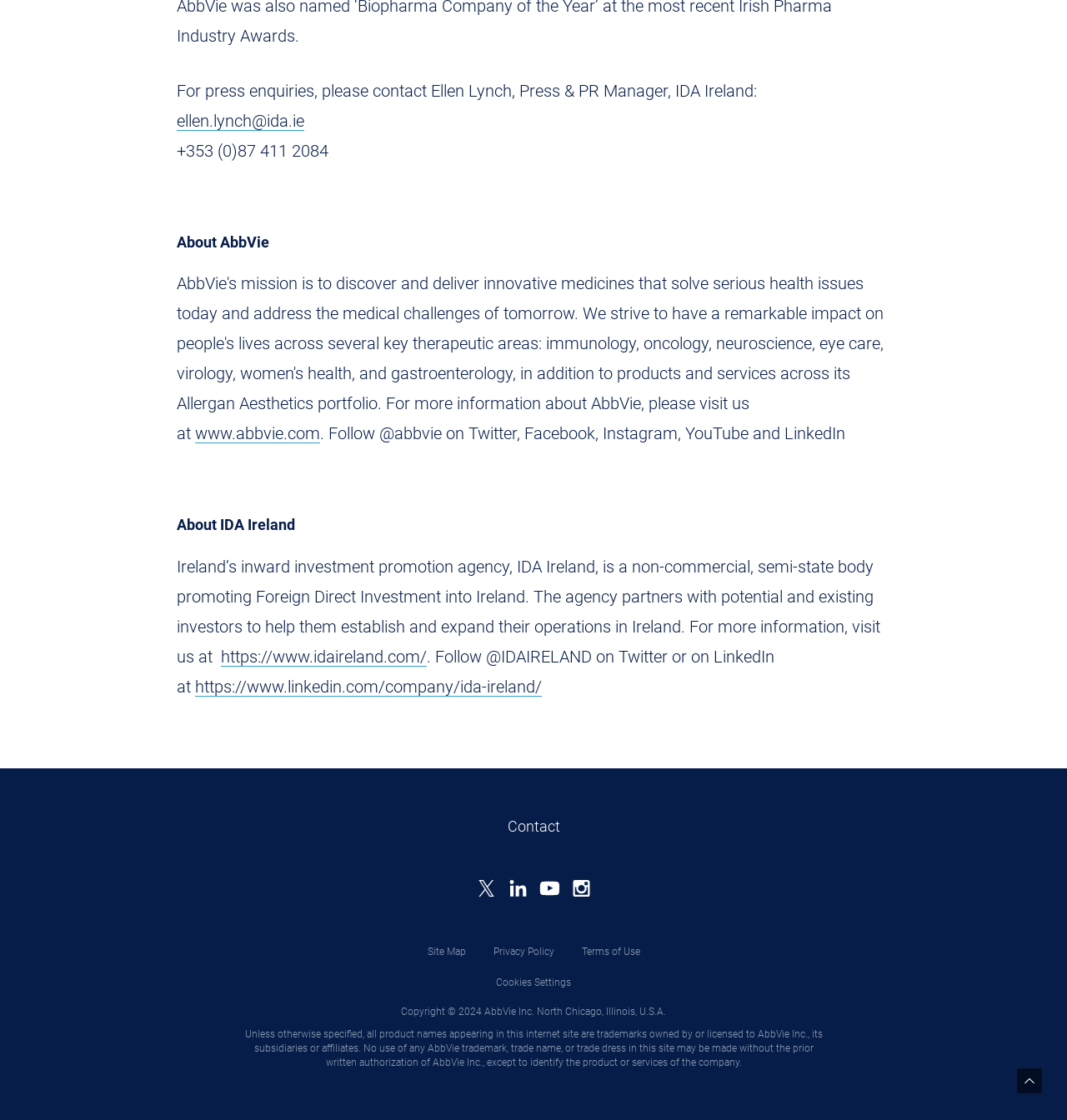Locate the bounding box coordinates of the element that should be clicked to fulfill the instruction: "View AbbVie website".

[0.183, 0.378, 0.3, 0.396]